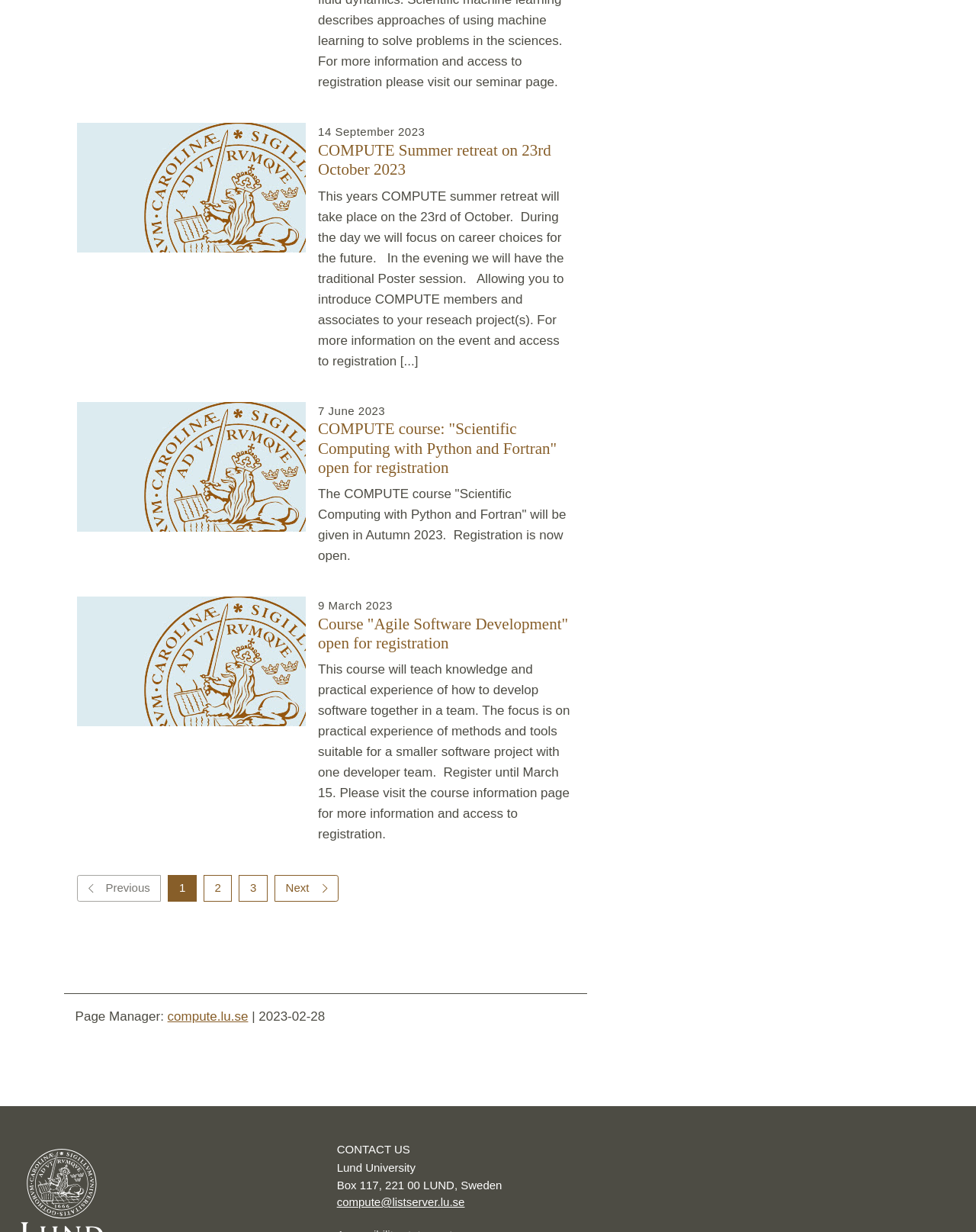Use the details in the image to answer the question thoroughly: 
What is the email address to contact COMPUTE?

The answer can be found at the bottom of the webpage, in the CONTACT US section, which provides the email address to contact COMPUTE.